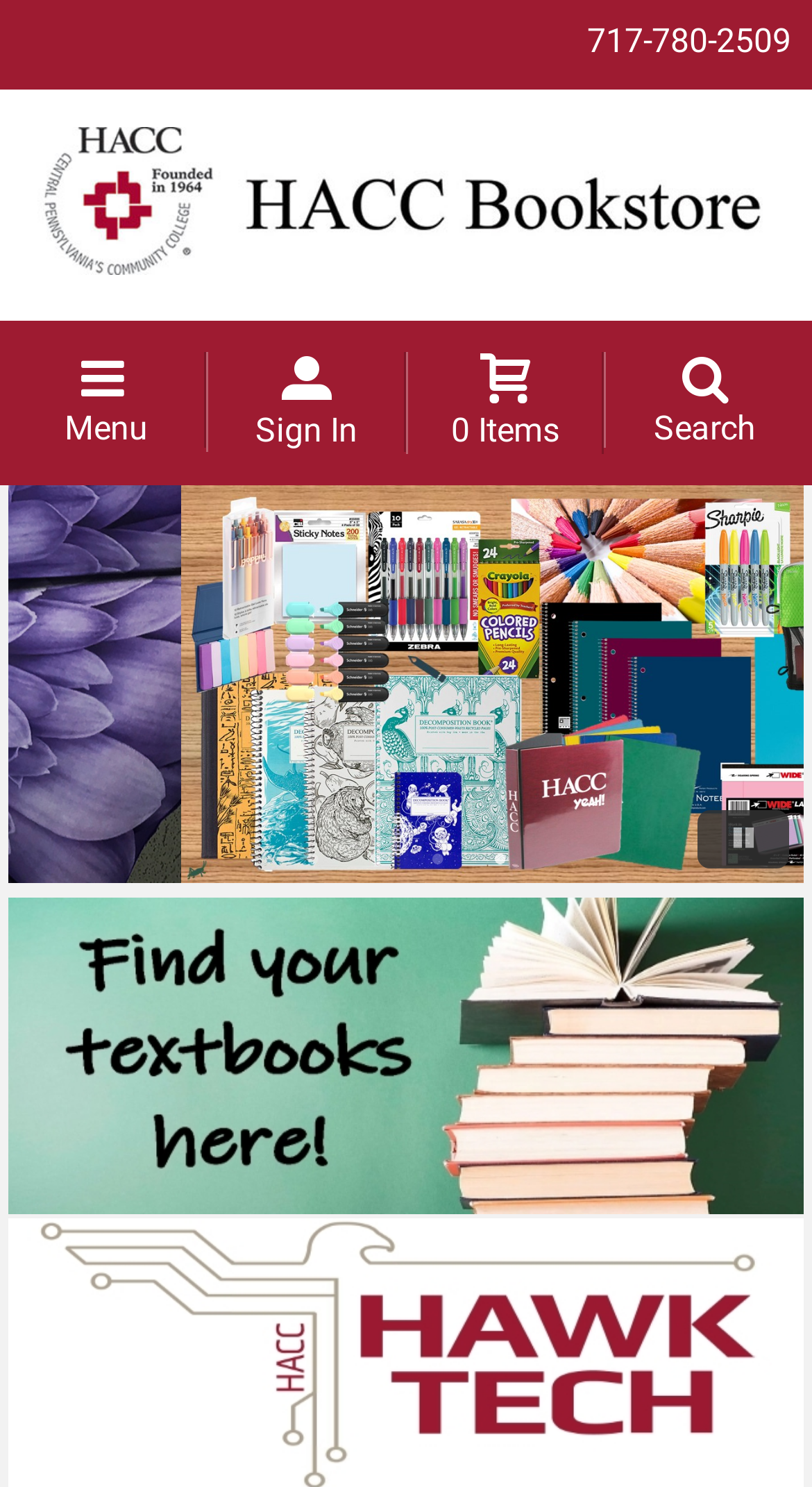How many slides are in the carousel?
Look at the screenshot and respond with one word or a short phrase.

4